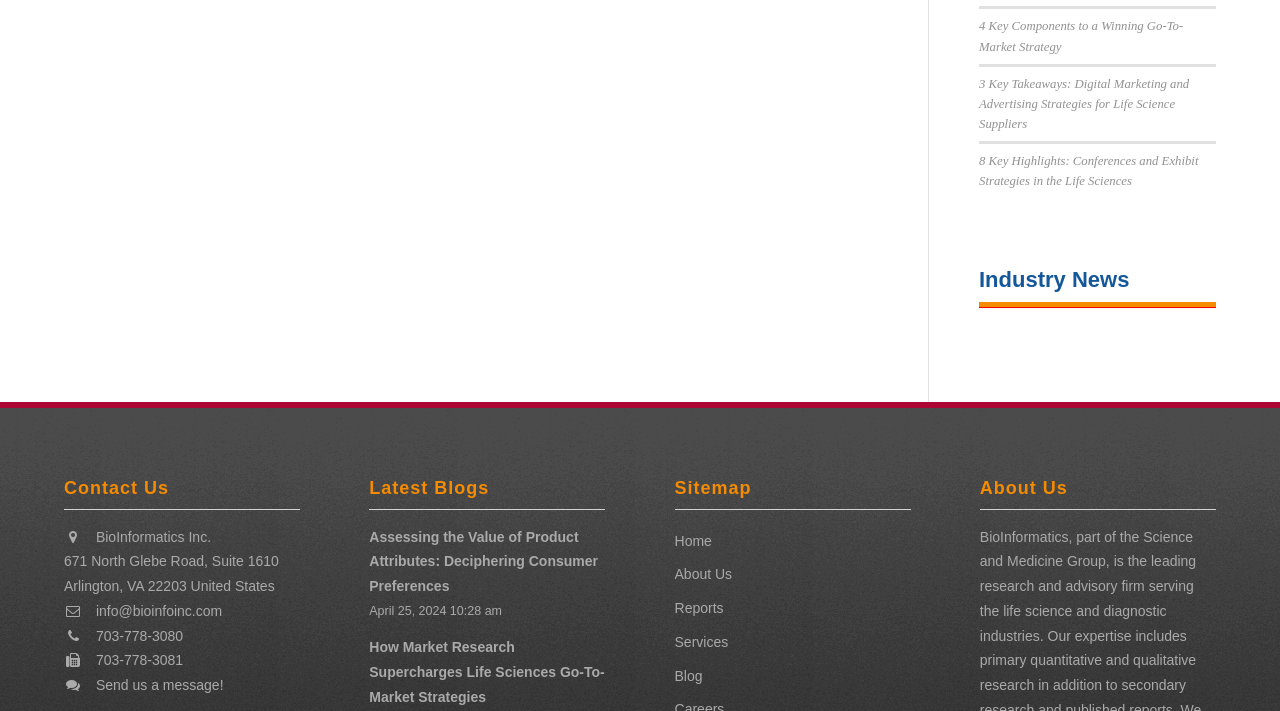Give a concise answer using one word or a phrase to the following question:
What is the title of the latest blog post?

Assessing the Value of Product Attributes: Deciphering Consumer Preferences